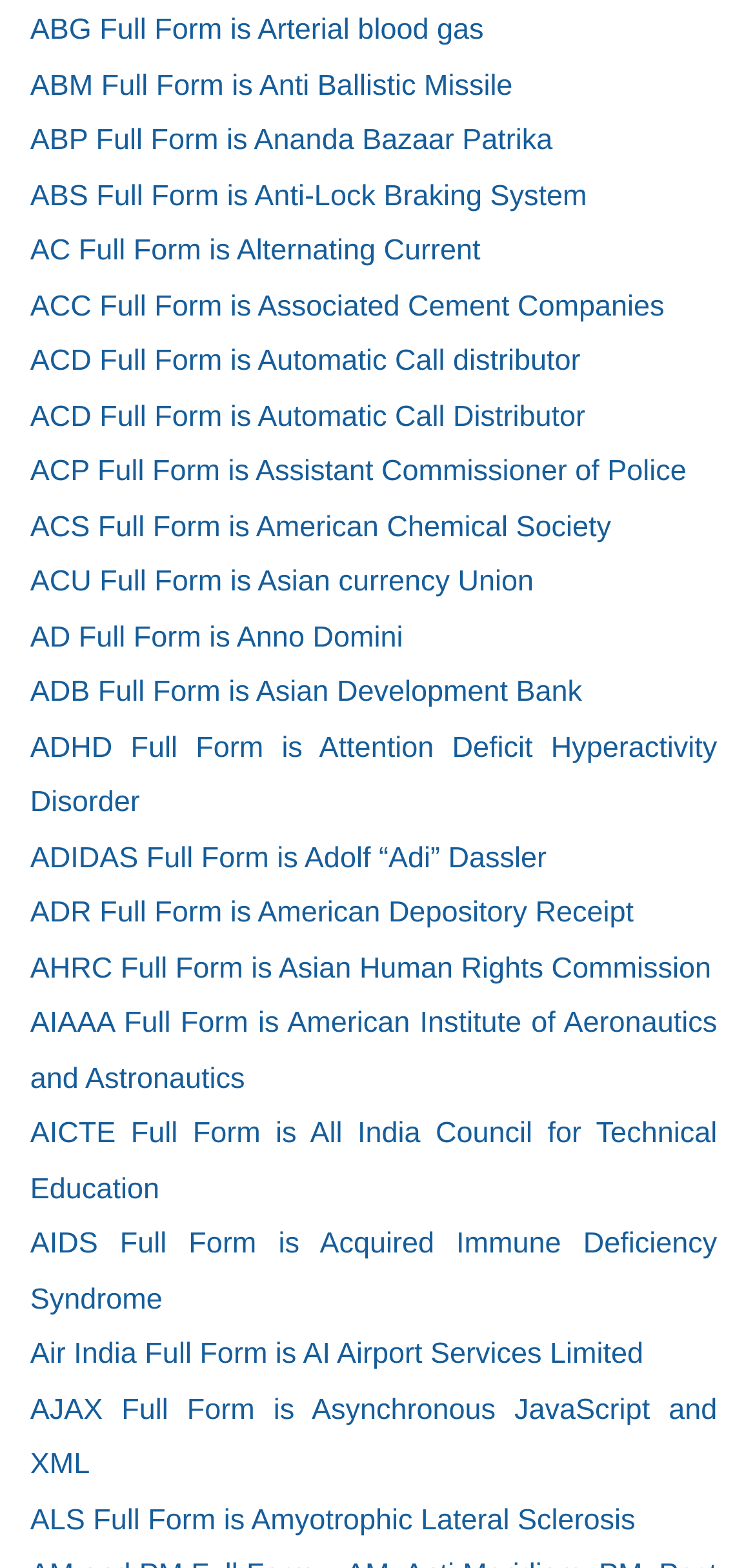How many links are present on the webpage?
Using the image as a reference, answer with just one word or a short phrase.

25